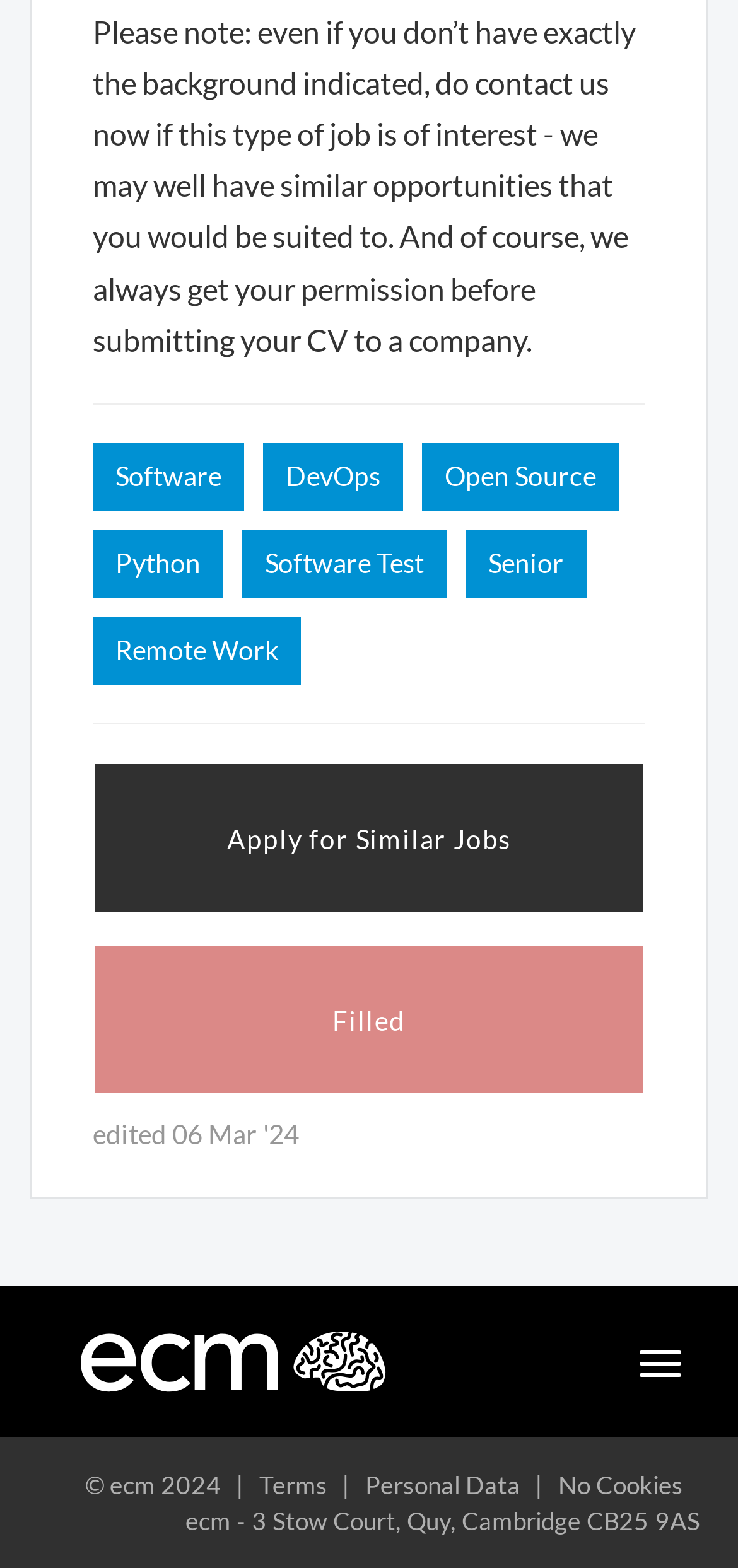What is the company name and address?
Please provide a comprehensive answer based on the information in the image.

The company name and address can be found at the bottom of the webpage. The static text 'ecm - 3 Stow Court, Quy, Cambridge CB25 9AS' provides this information, indicating that ecm is the company name and the provided address is its location.